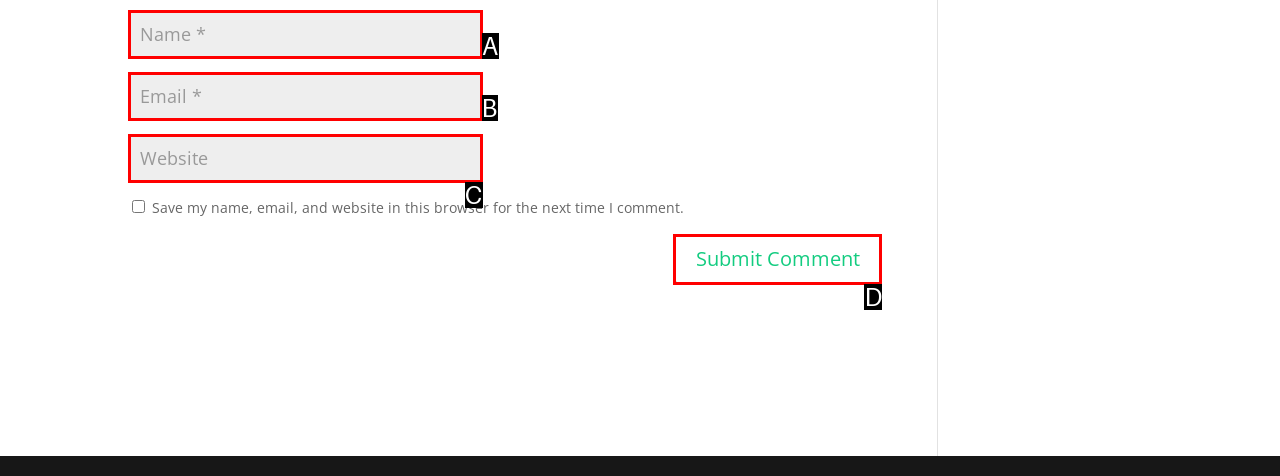Identify the option that corresponds to the given description: input value="Email *" aria-describedby="email-notes" name="email". Reply with the letter of the chosen option directly.

B